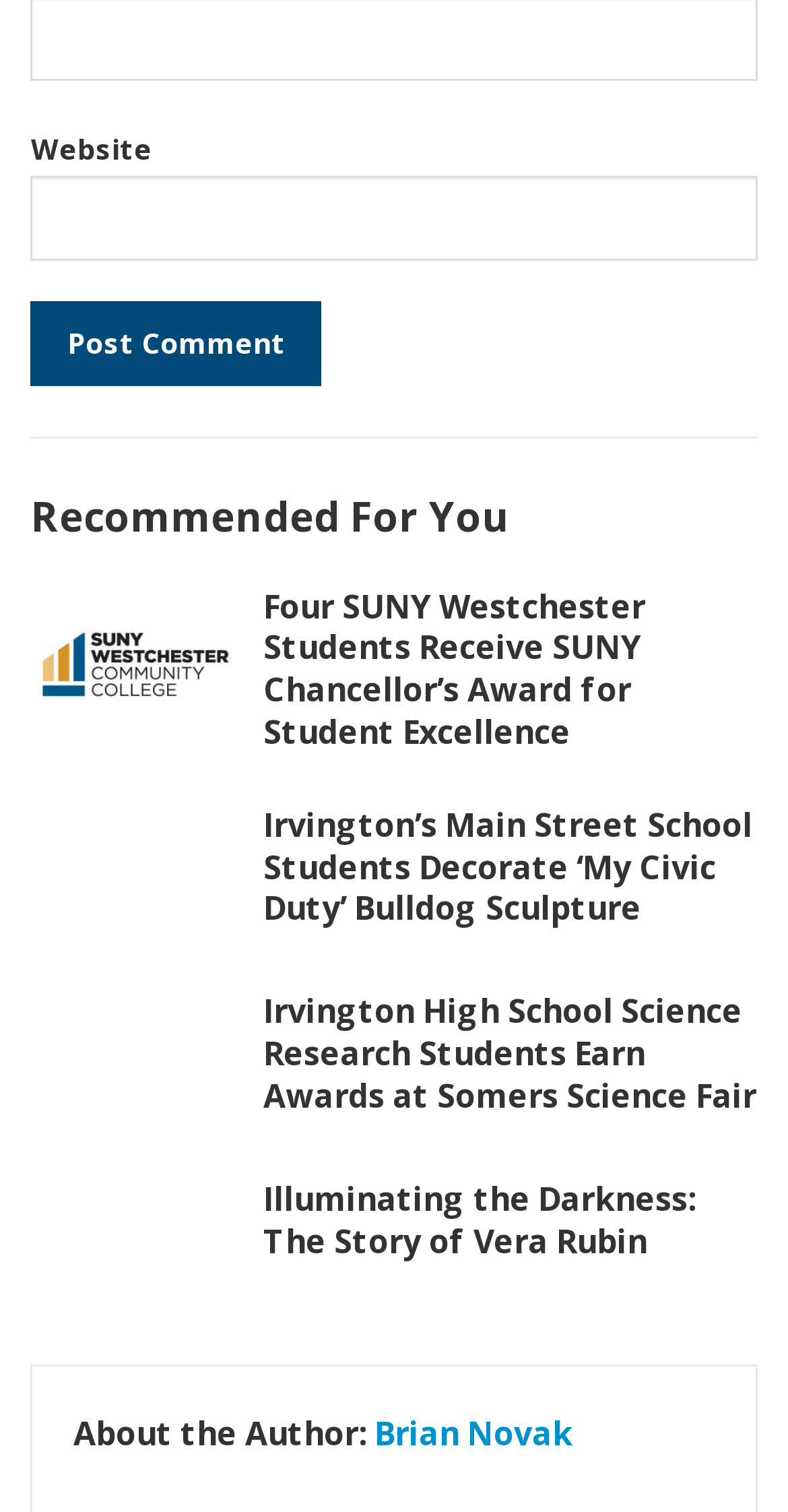Refer to the element description name="submit" value="Post Comment" and identify the corresponding bounding box in the screenshot. Format the coordinates as (top-left x, top-left y, bottom-right x, bottom-right y) with values in the range of 0 to 1.

[0.039, 0.2, 0.409, 0.256]